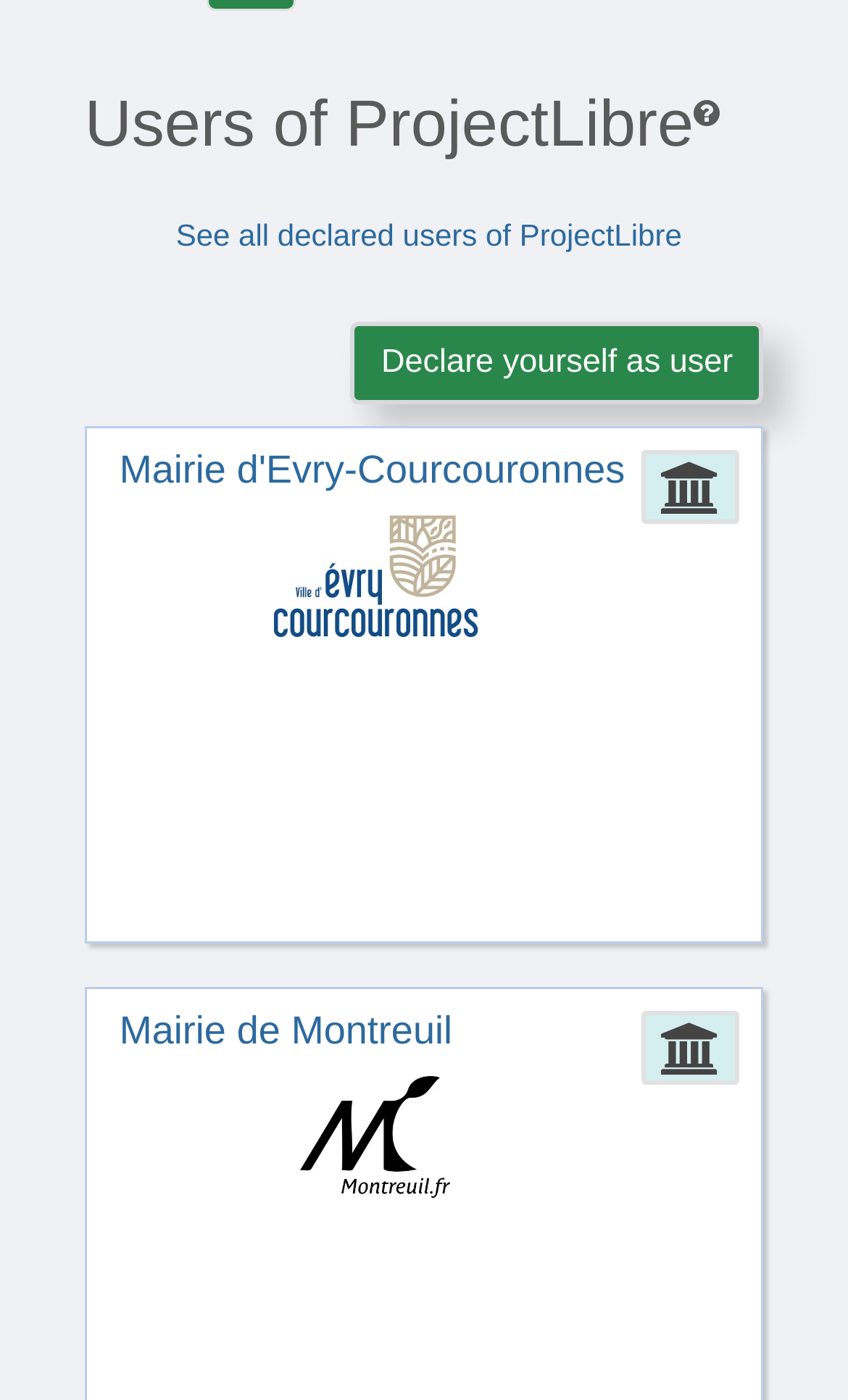Provide a single word or phrase to answer the given question: 
What can be done with the links 'Mairie d'Evry-Courcouronnes' and 'Mairie de Montreuil'?

Go to their pages